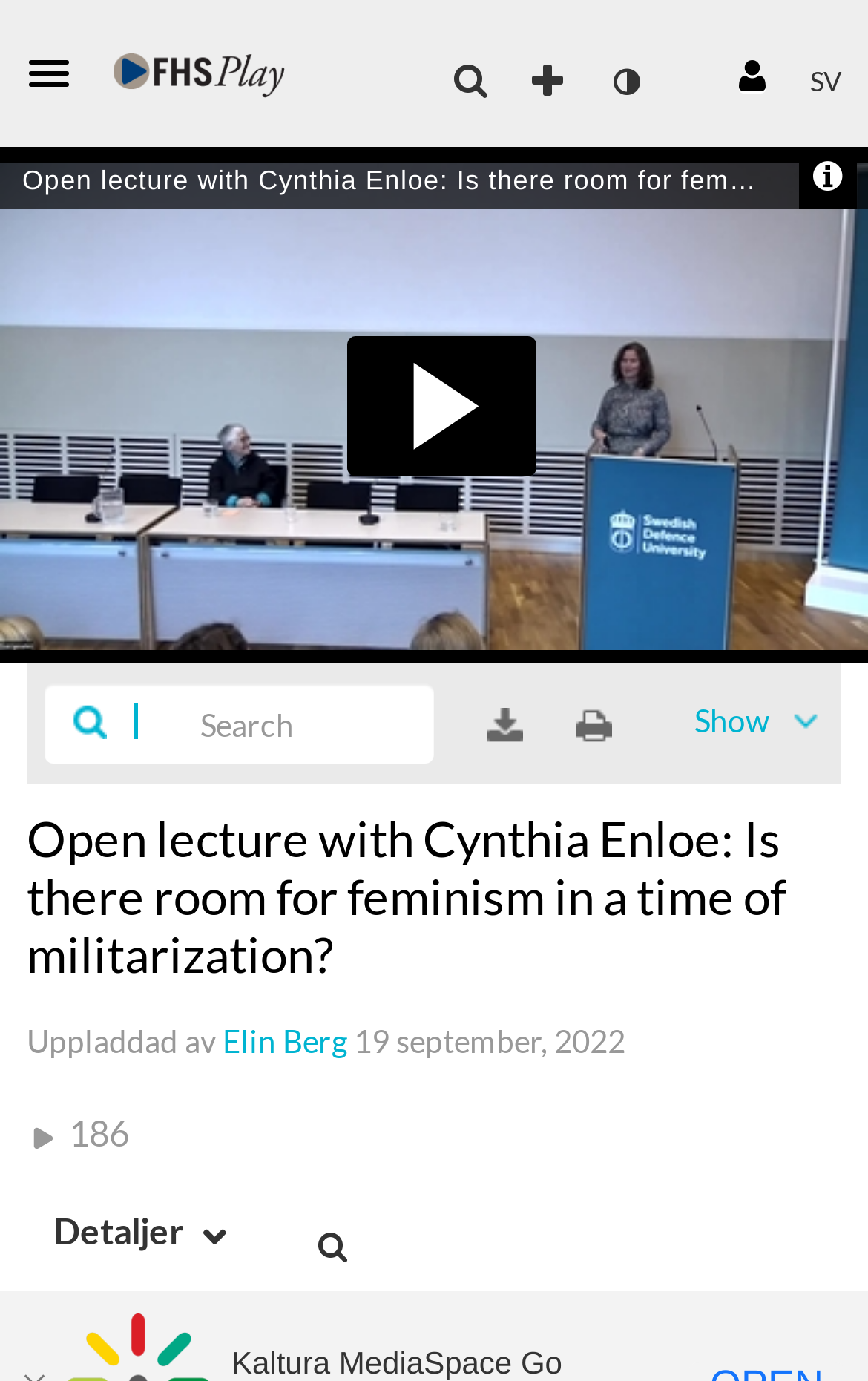What is the language currently selected?
Look at the image and respond with a single word or a short phrase.

SV